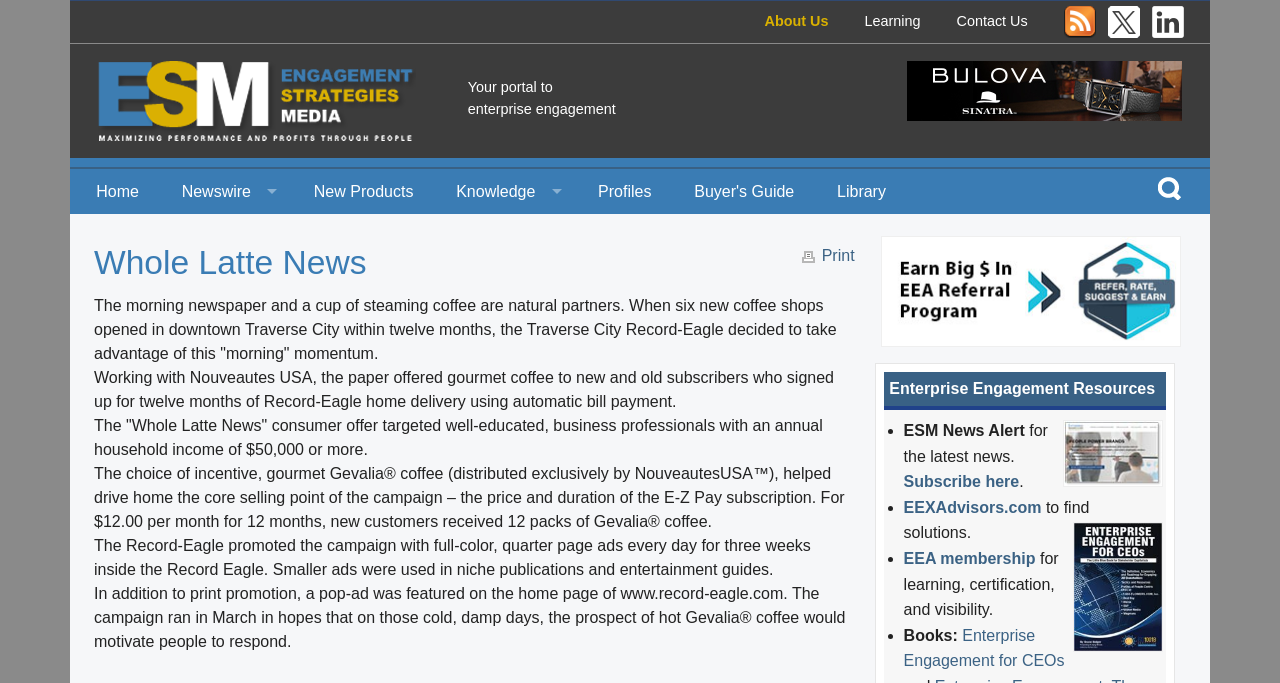Please mark the clickable region by giving the bounding box coordinates needed to complete this instruction: "Click on About Us".

[0.597, 0.018, 0.647, 0.042]